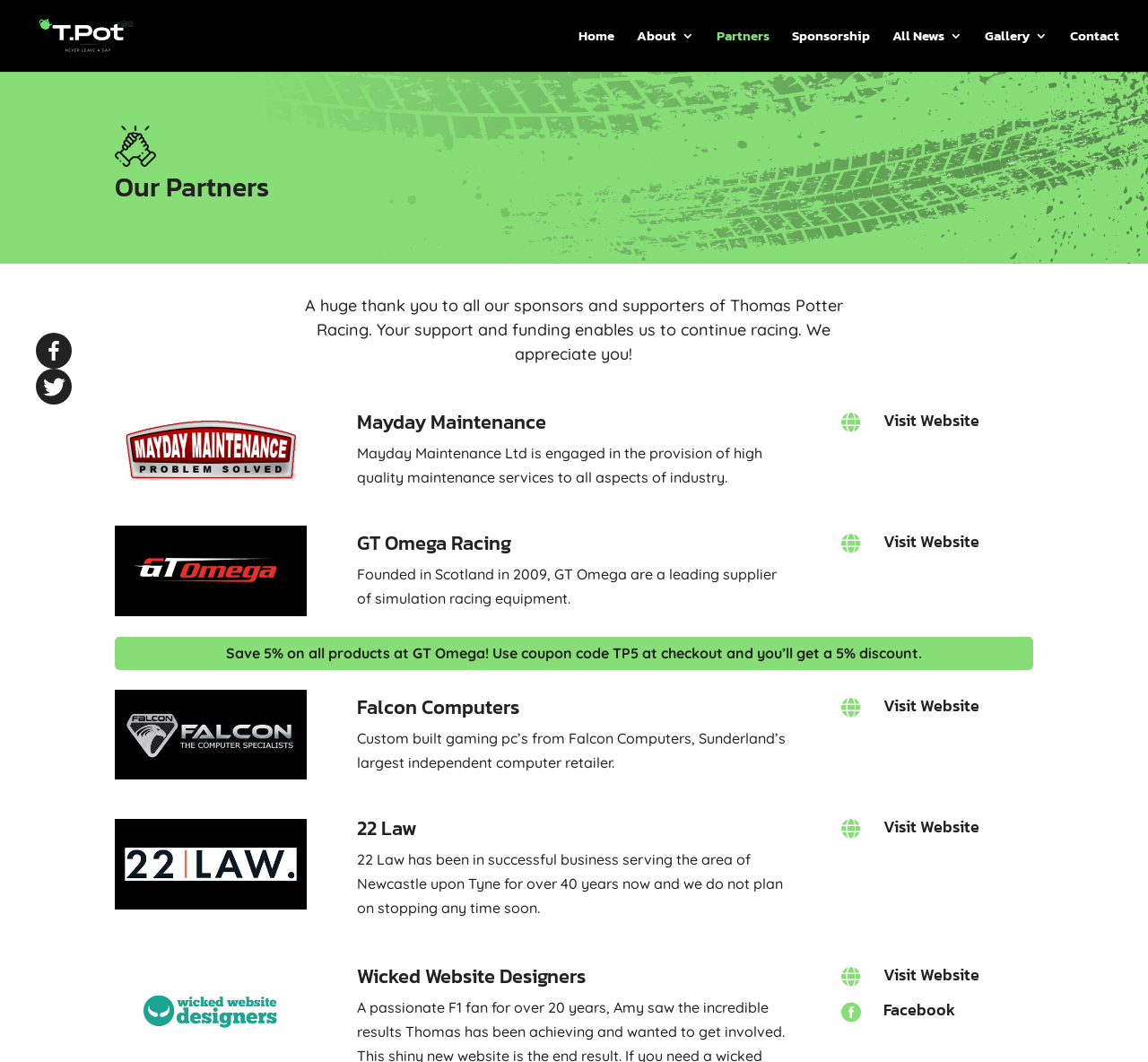Locate the bounding box coordinates of the area you need to click to fulfill this instruction: 'Learn more about Mayday Maintenance'. The coordinates must be in the form of four float numbers ranging from 0 to 1: [left, top, right, bottom].

[0.77, 0.384, 0.853, 0.407]